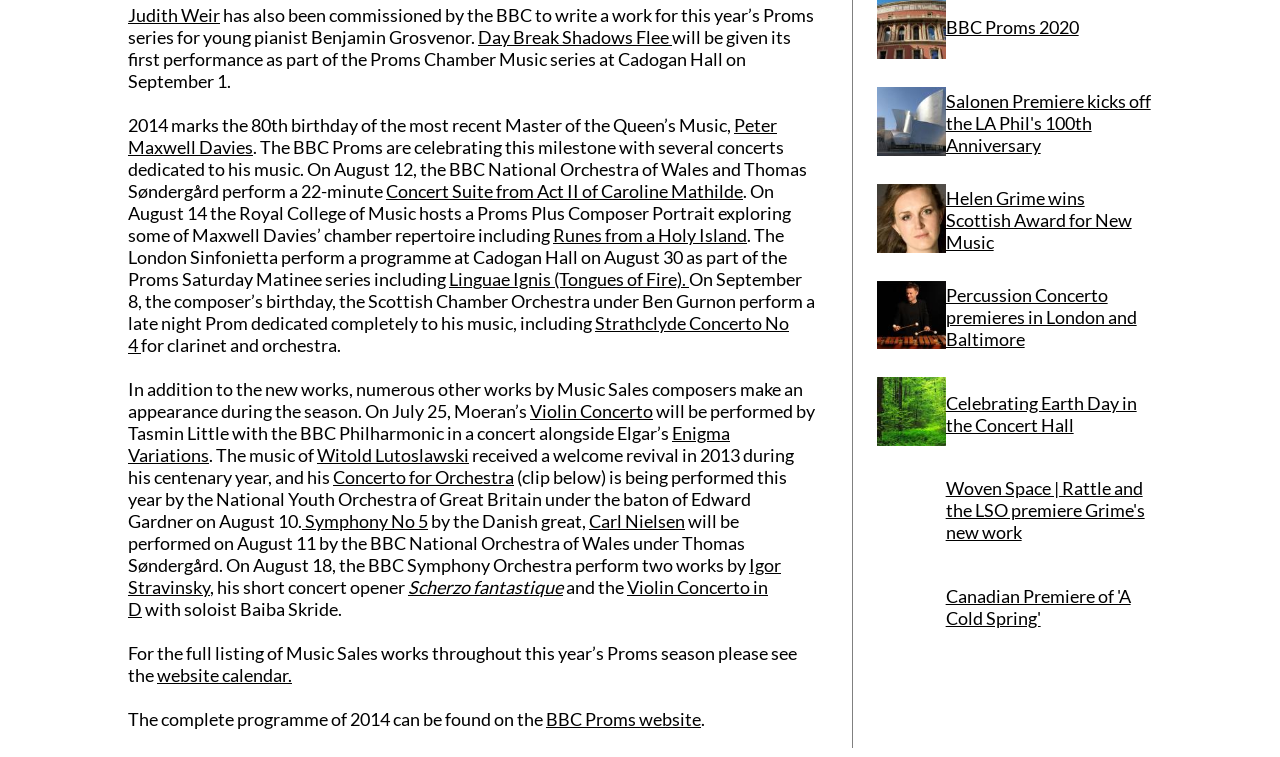Using the information in the image, give a comprehensive answer to the question: 
What is the title of the work being performed by the London Sinfonietta on August 30?

According to the webpage, the London Sinfonietta perform a programme at Cadogan Hall on August 30 as part of the Proms Saturday Matinee series including Linguae Ignis (Tongues of Fire).